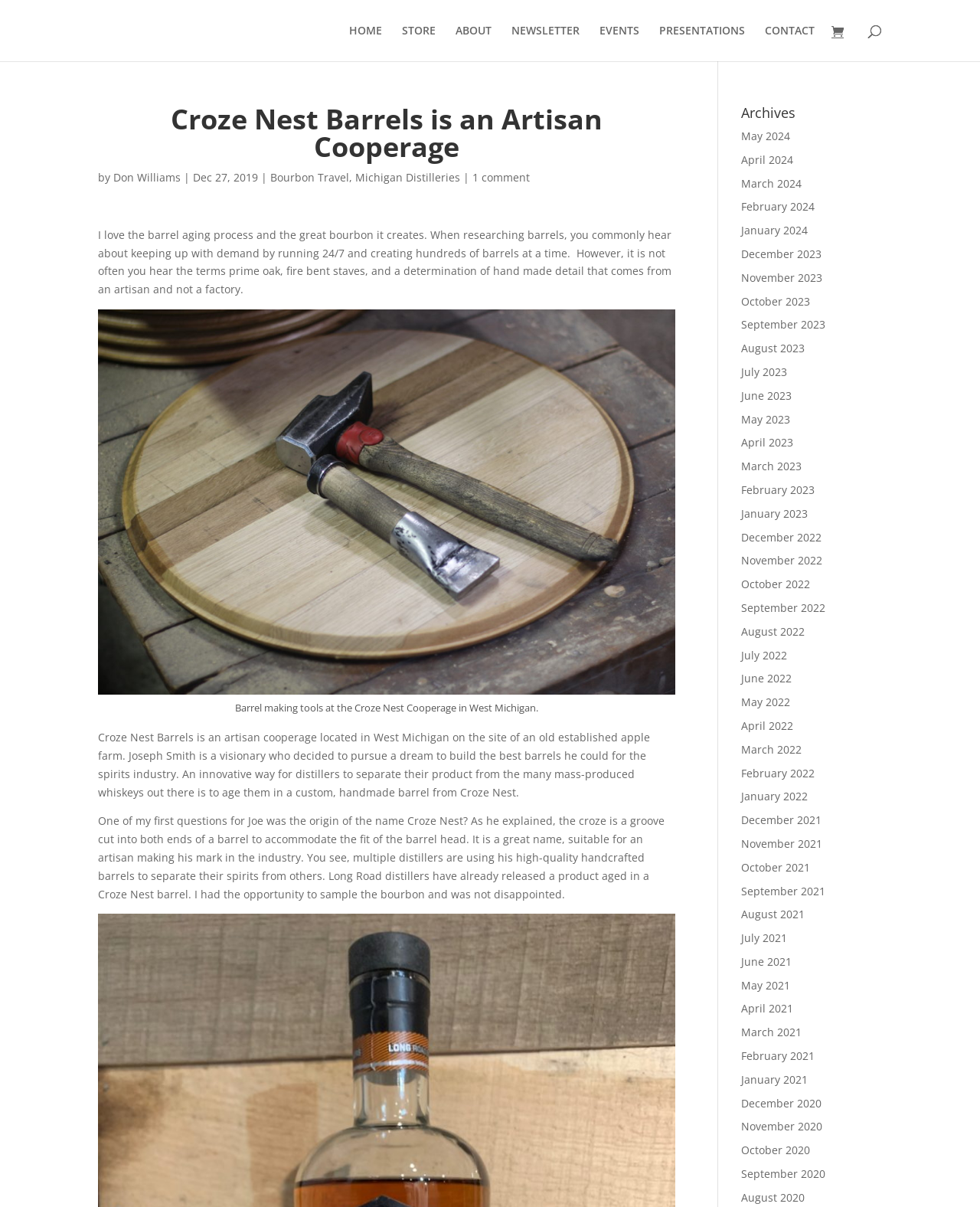Respond to the question below with a concise word or phrase:
What is the name of the artisan cooperage?

Croze Nest Barrels